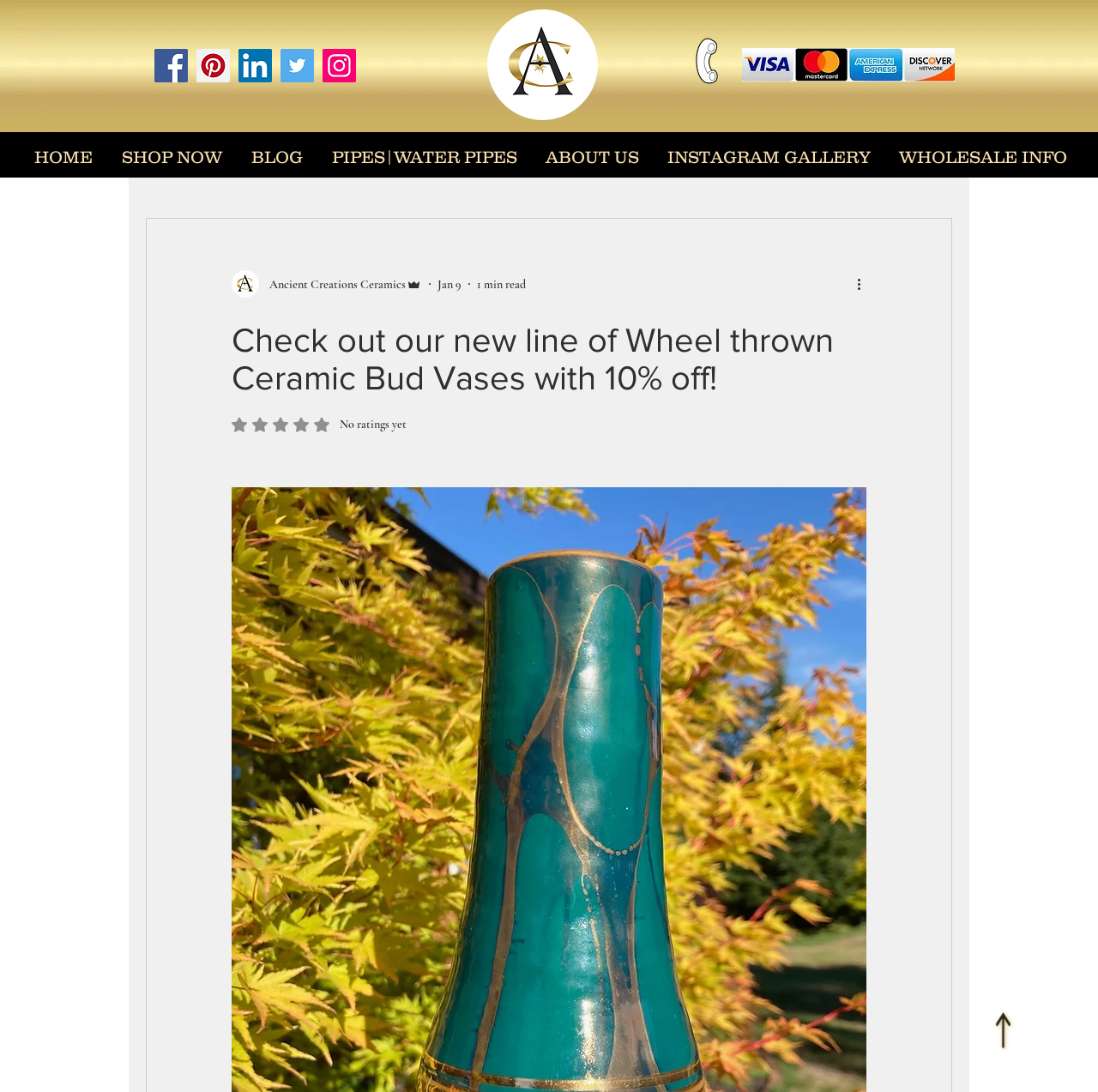What payment forms are accepted?
Look at the webpage screenshot and answer the question with a detailed explanation.

I found the information about accepted payment forms by looking at the generic element with the text 'All payment forms accepted by Ancient Creations Ceramics' at coordinates [0.676, 0.044, 0.87, 0.075]. This element is accompanied by a credit card logo, indicating that all payment forms are accepted.